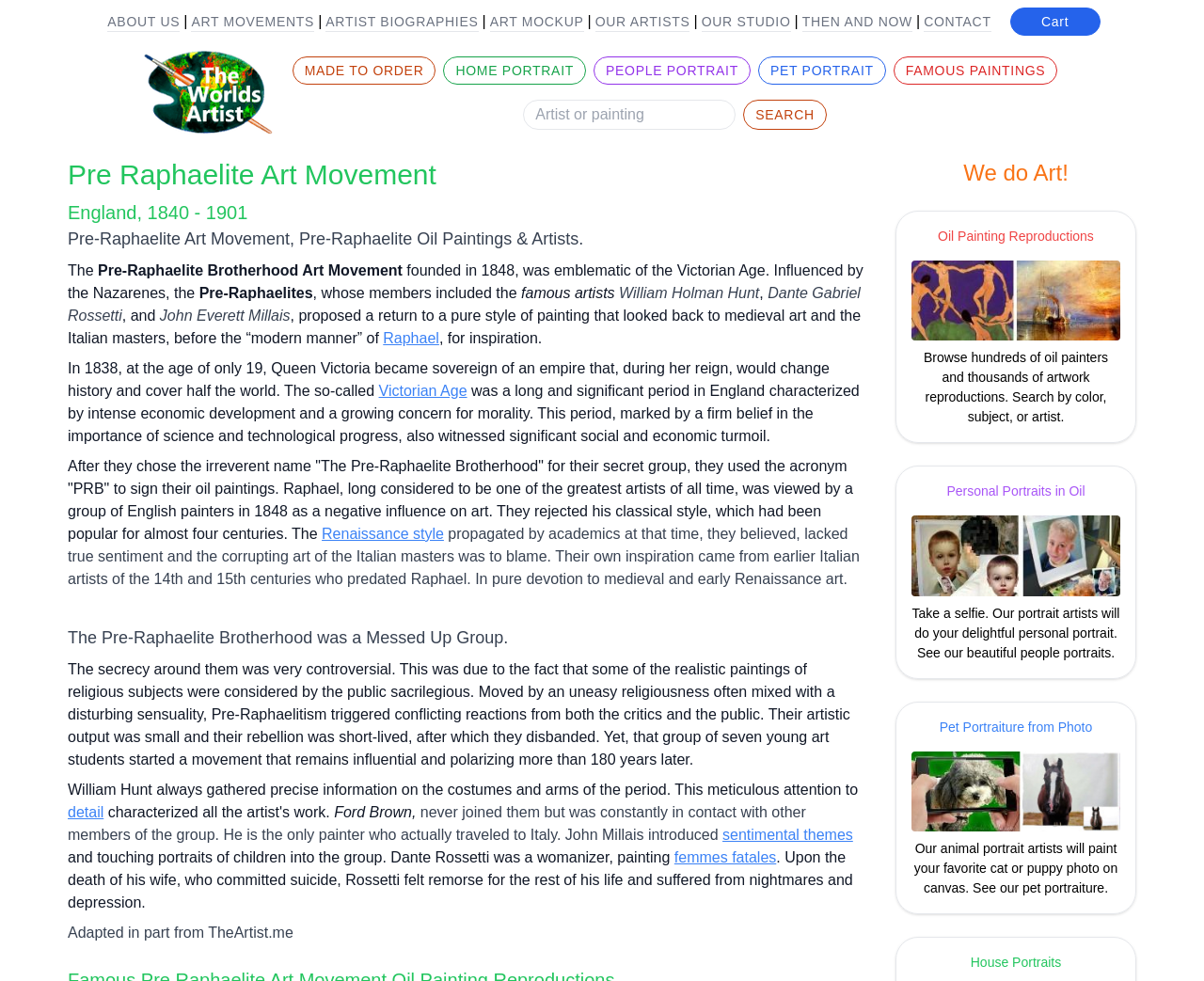Show the bounding box coordinates of the region that should be clicked to follow the instruction: "Browse oil painting reproductions."

[0.744, 0.215, 0.944, 0.452]